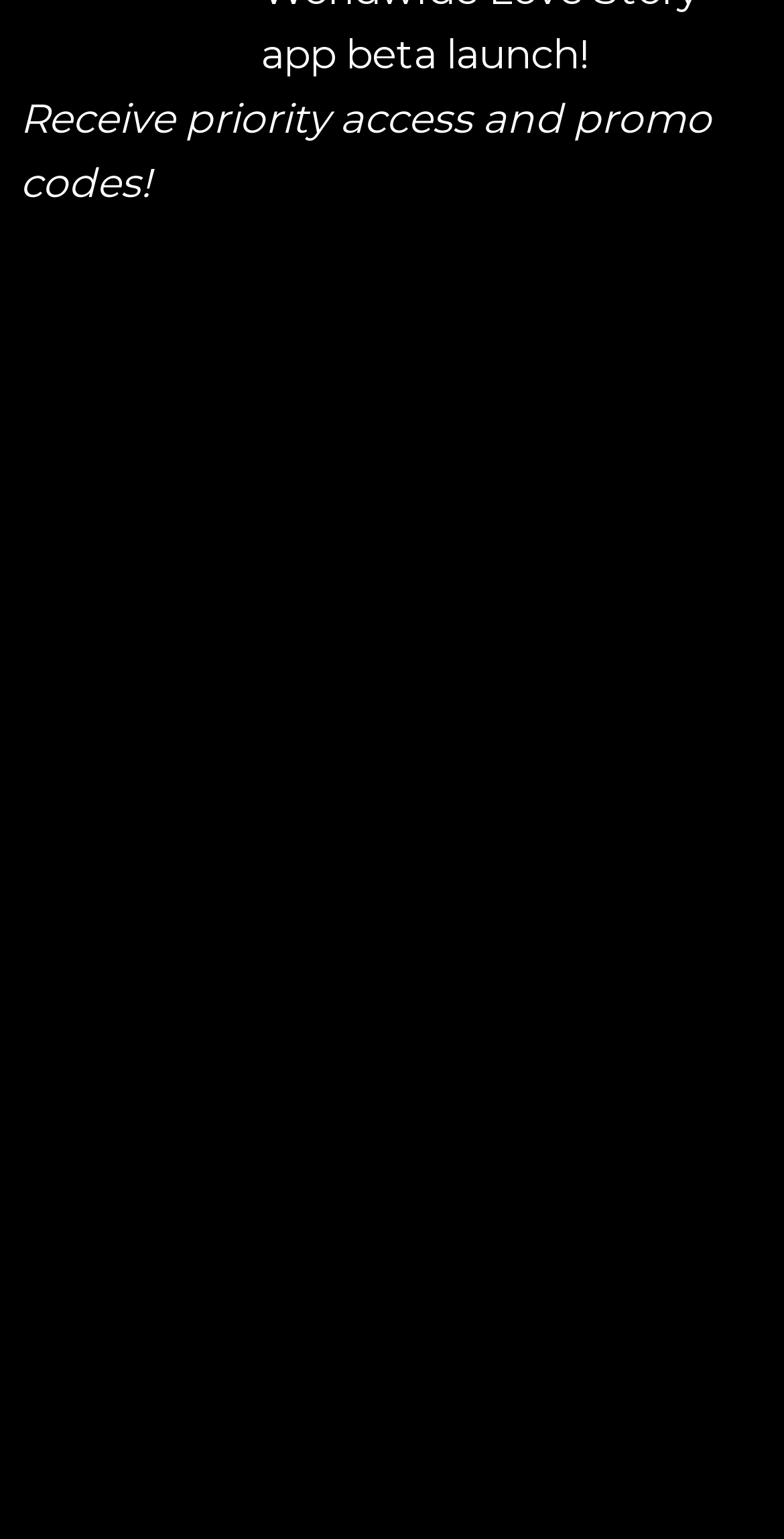Provide the bounding box coordinates of the HTML element described as: "name="phone" placeholder="Phone*"". The bounding box coordinates should be four float numbers between 0 and 1, i.e., [left, top, right, bottom].

[0.09, 0.436, 0.91, 0.502]